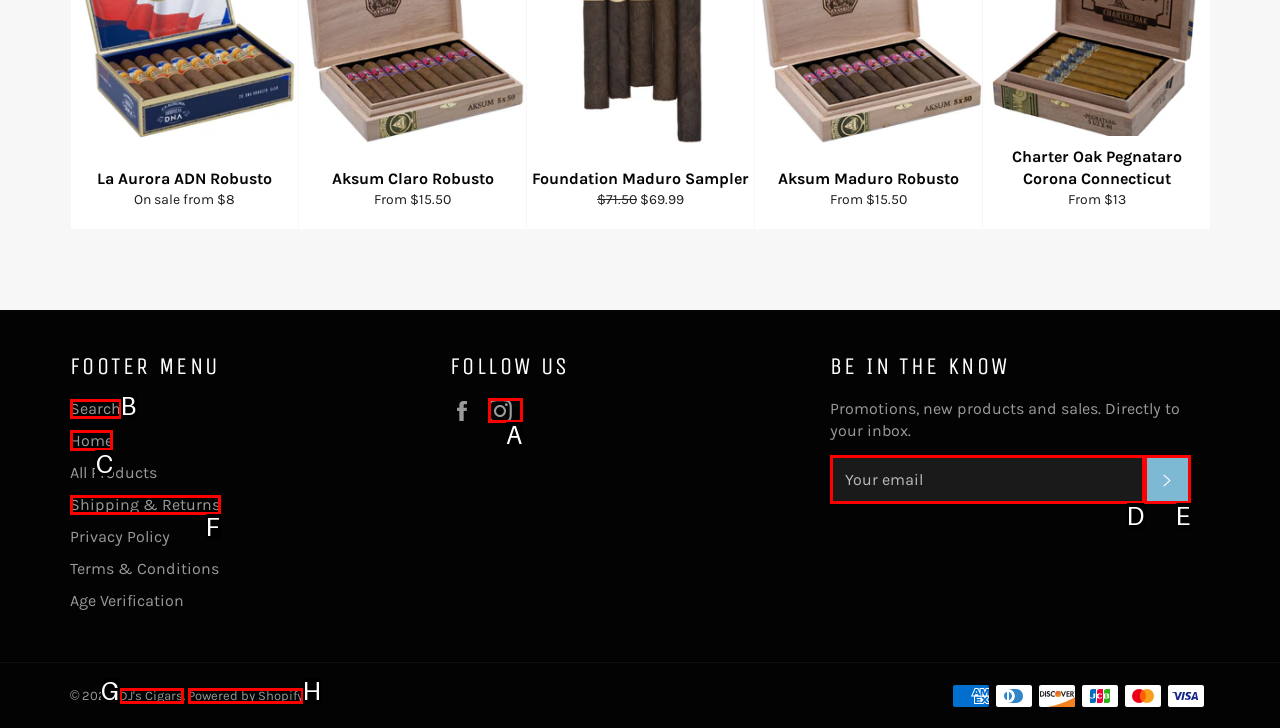Point out the HTML element I should click to achieve the following task: Visit the 'Home' page Provide the letter of the selected option from the choices.

C